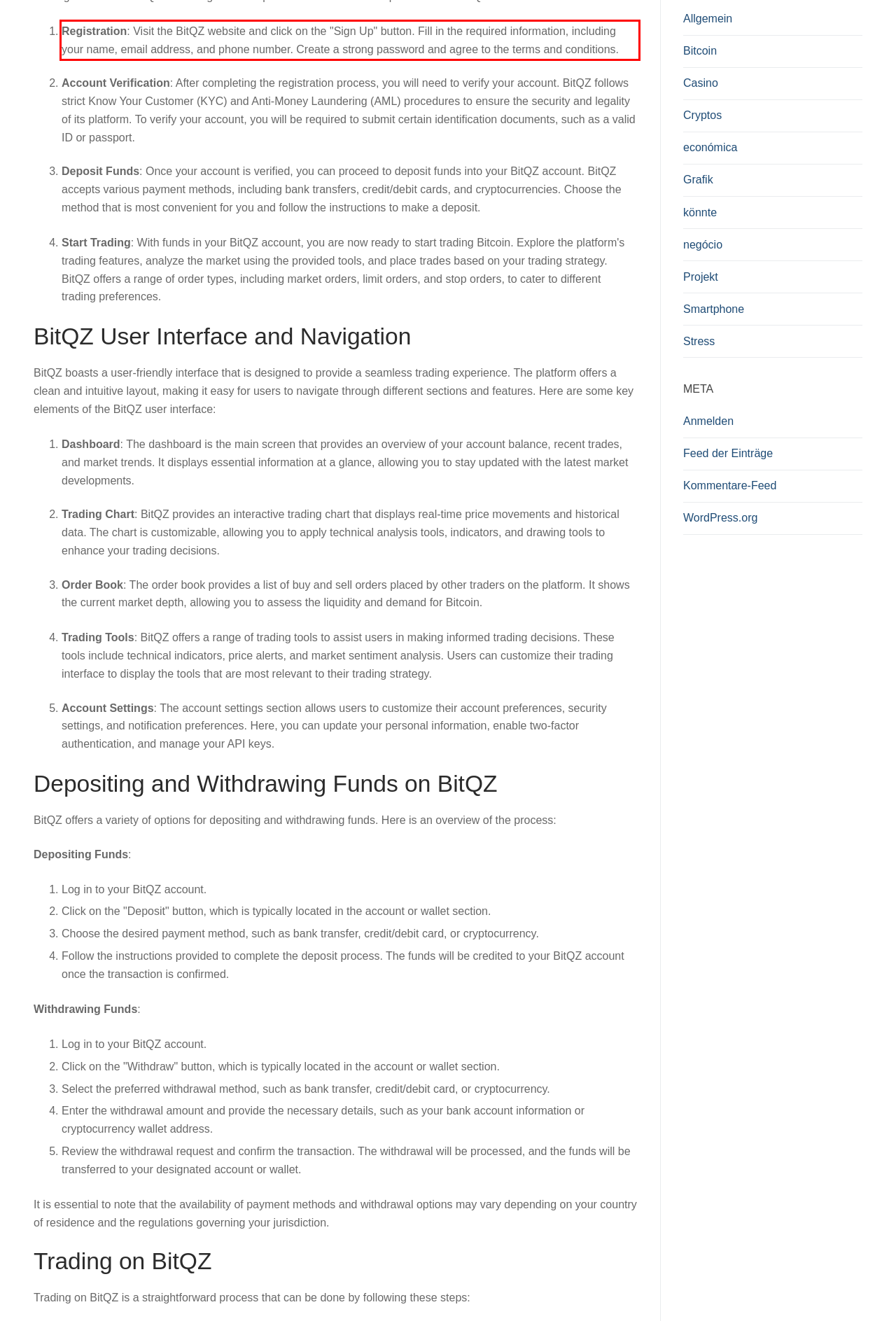Please take the screenshot of the webpage, find the red bounding box, and generate the text content that is within this red bounding box.

Registration: Visit the BitQZ website and click on the "Sign Up" button. Fill in the required information, including your name, email address, and phone number. Create a strong password and agree to the terms and conditions.